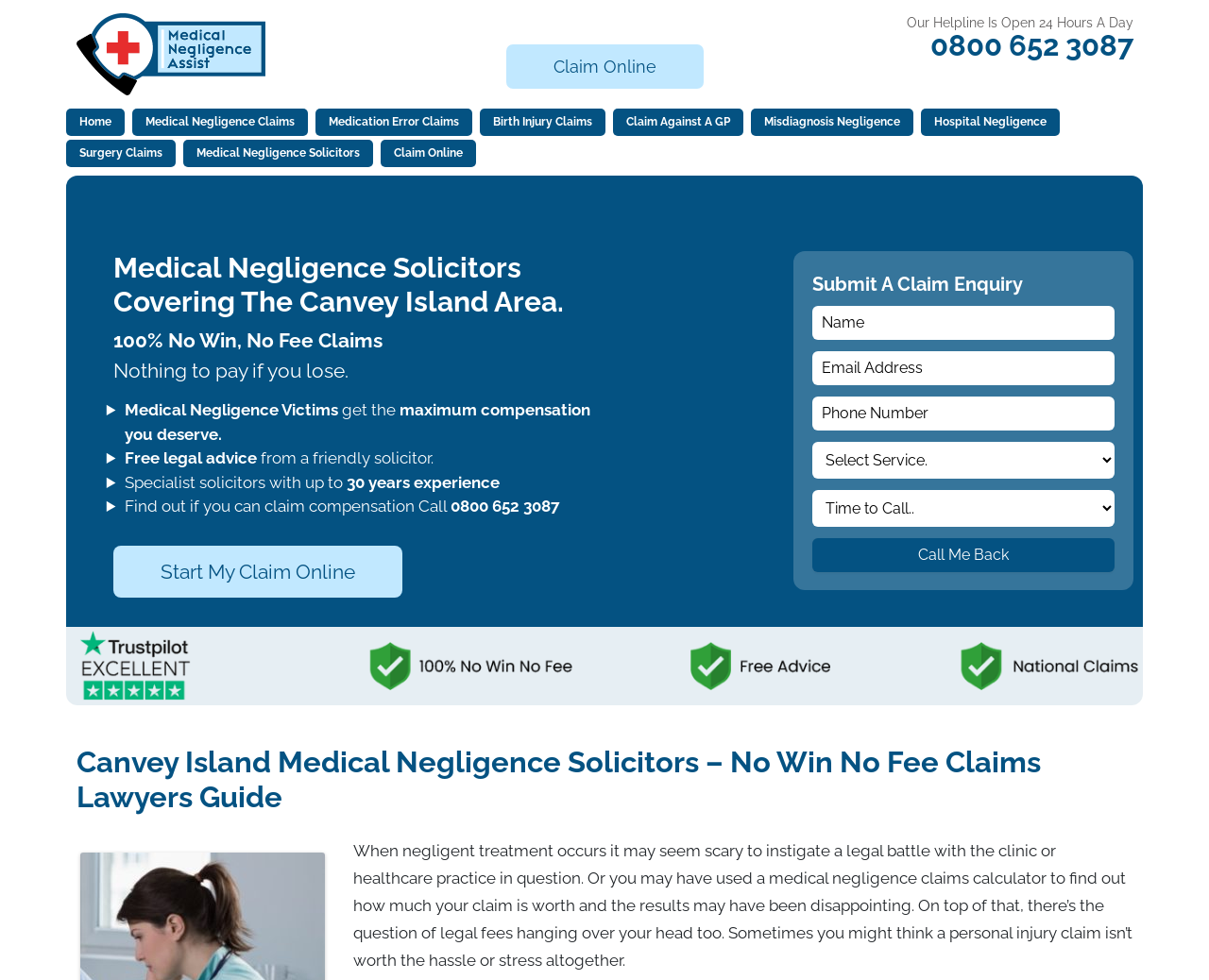Determine the bounding box coordinates of the section I need to click to execute the following instruction: "Call the helpline". Provide the coordinates as four float numbers between 0 and 1, i.e., [left, top, right, bottom].

[0.769, 0.029, 0.937, 0.064]